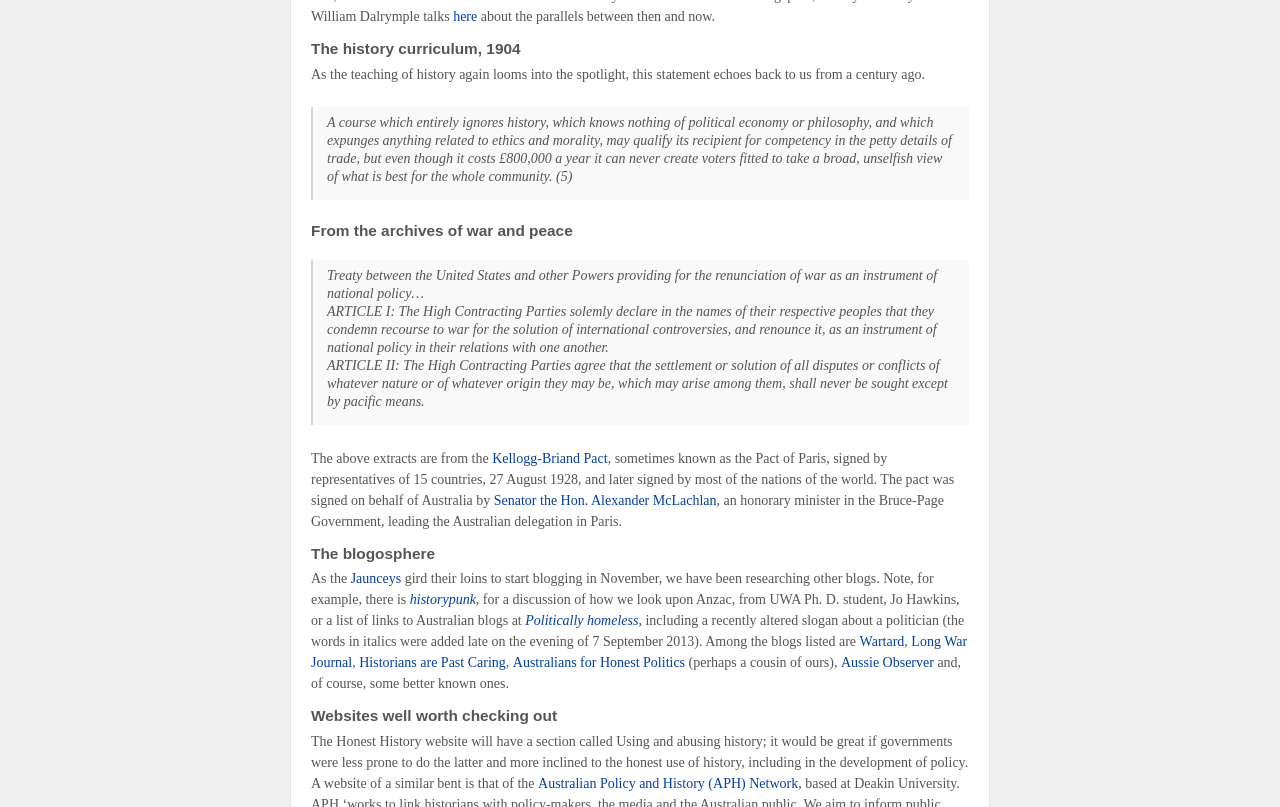What is the name of the website that will have a section called 'Using and abusing history'?
Based on the image, answer the question with a single word or brief phrase.

Honest History